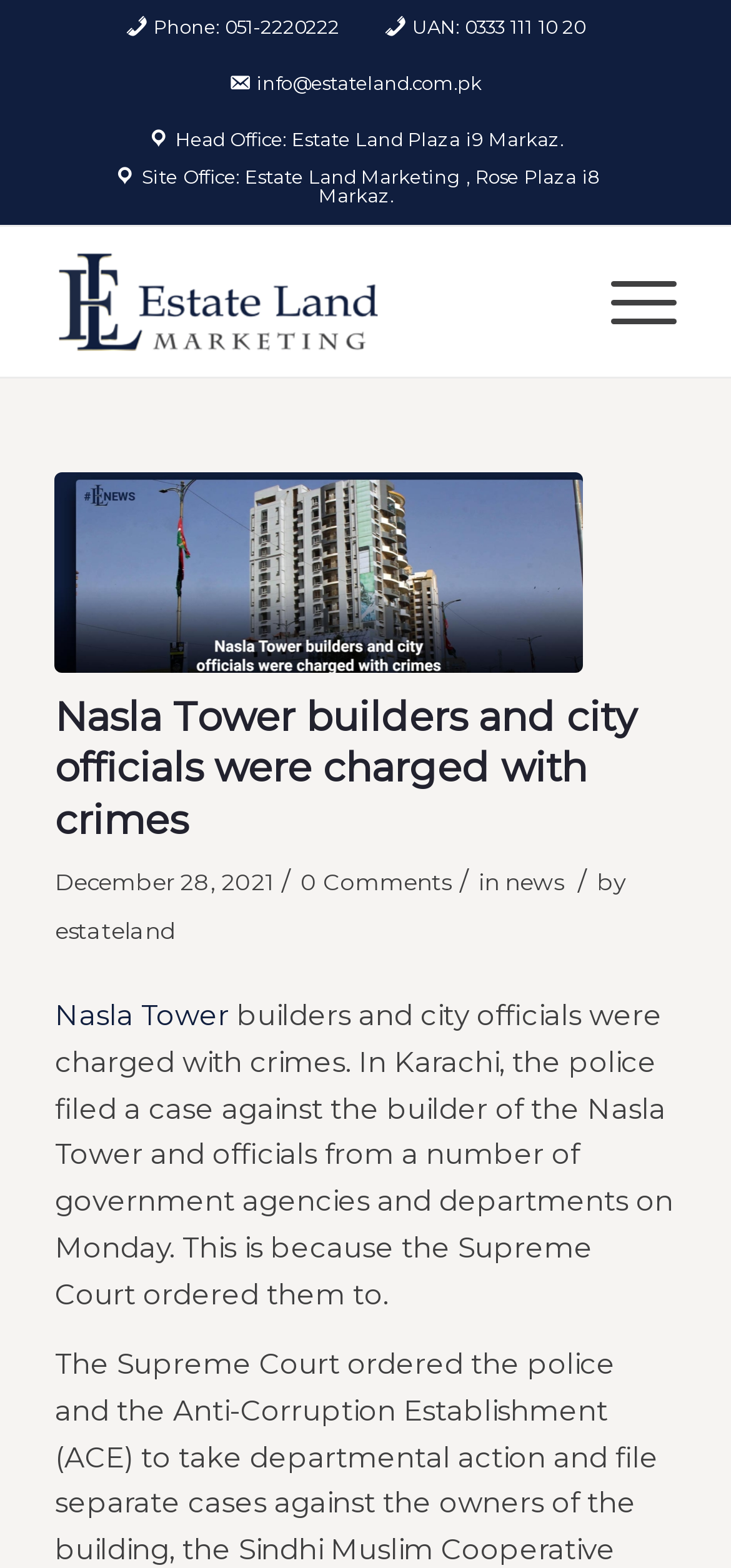Extract the main heading text from the webpage.

Nasla Tower builders and city officials were charged with crimes